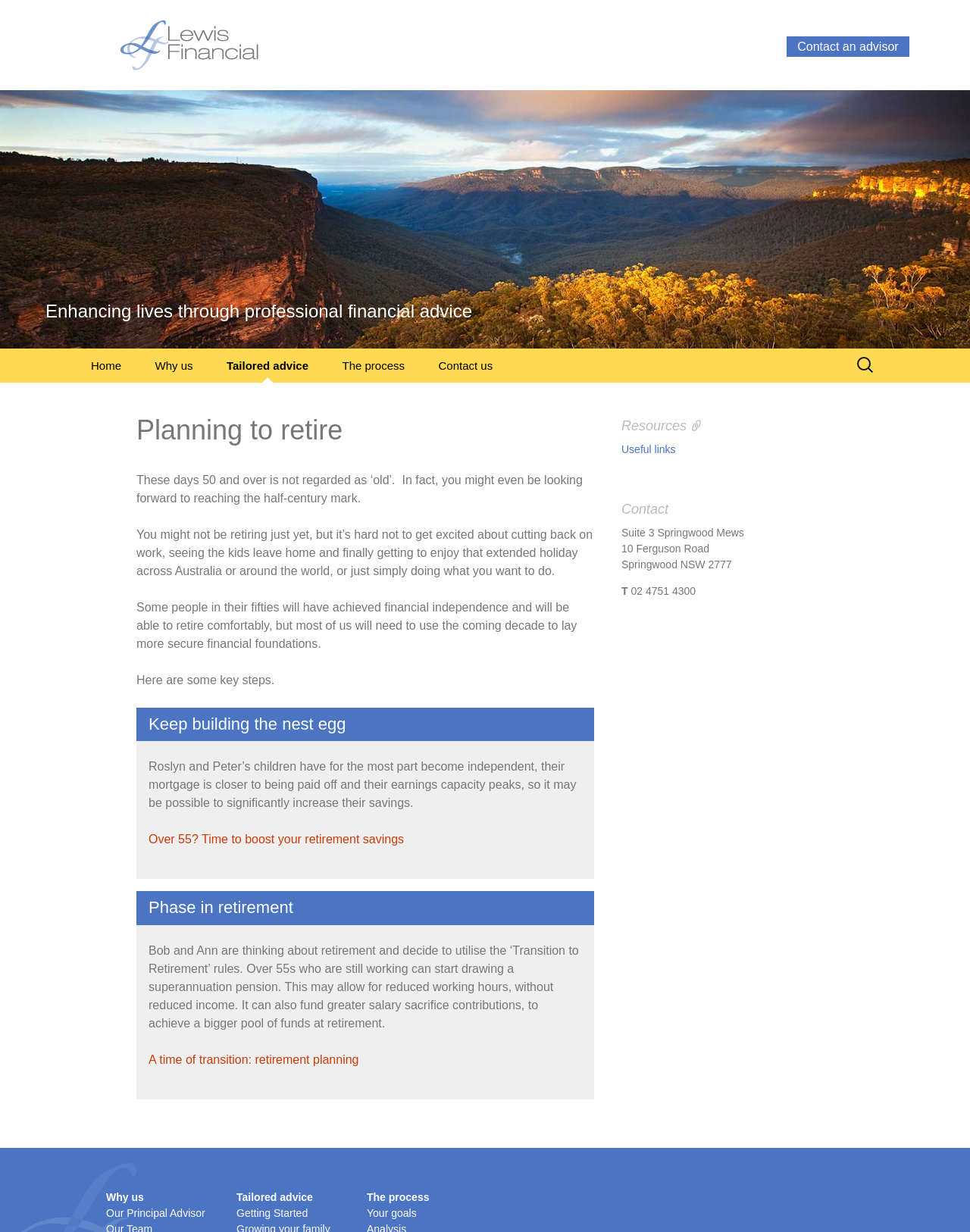Pinpoint the bounding box coordinates of the area that must be clicked to complete this instruction: "Read about 'Planning to retire'".

[0.141, 0.335, 0.612, 0.364]